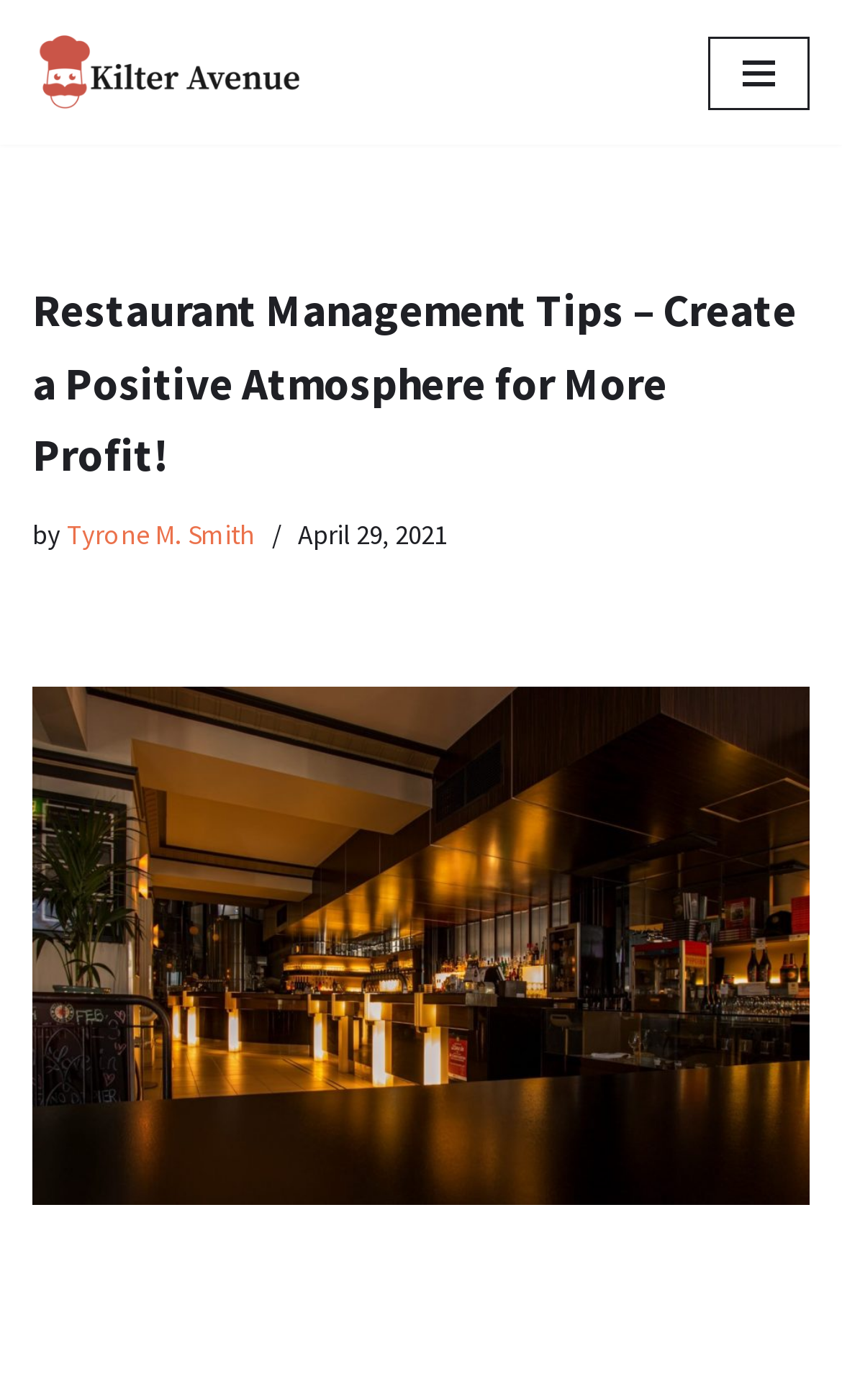When was this article published?
Based on the content of the image, thoroughly explain and answer the question.

The publication date is mentioned in the time element '' which contains the text 'April 29, 2021'.